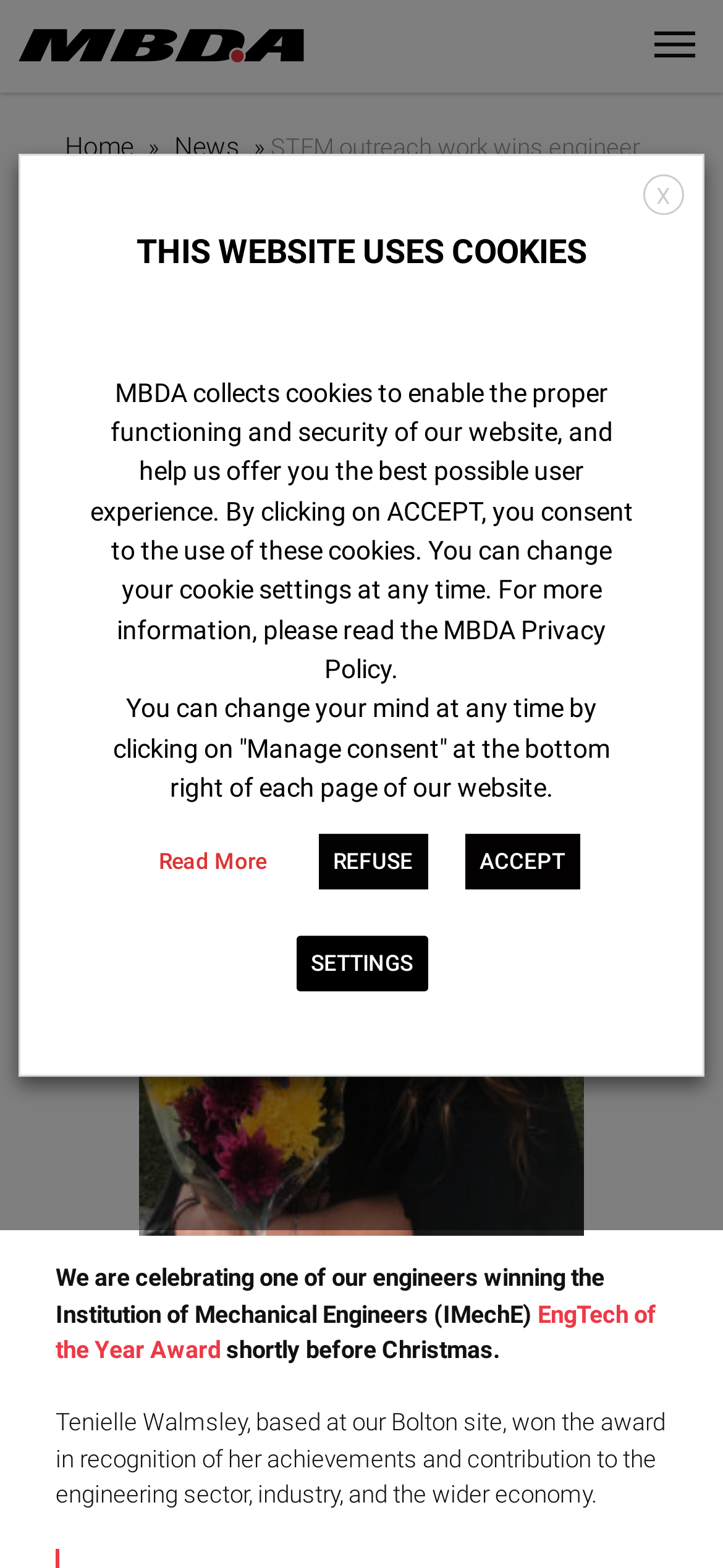Please identify the bounding box coordinates of the area that needs to be clicked to fulfill the following instruction: "Go to the ABOUT US page."

[0.0, 0.13, 1.0, 0.189]